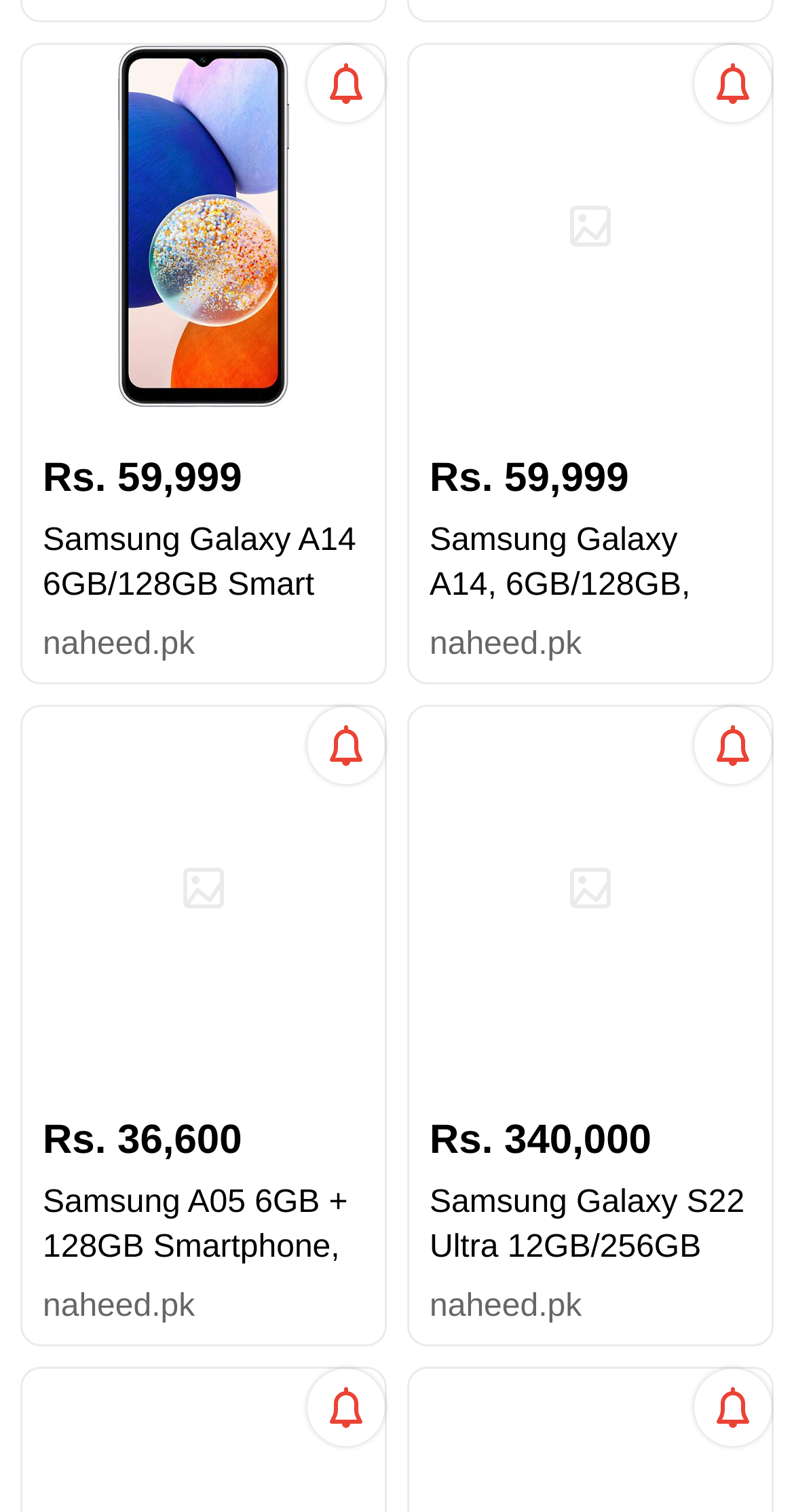Determine the bounding box of the UI element mentioned here: "parent_node: Rs. 36,600". The coordinates must be in the format [left, top, right, bottom] with values ranging from 0 to 1.

[0.387, 0.467, 0.485, 0.519]